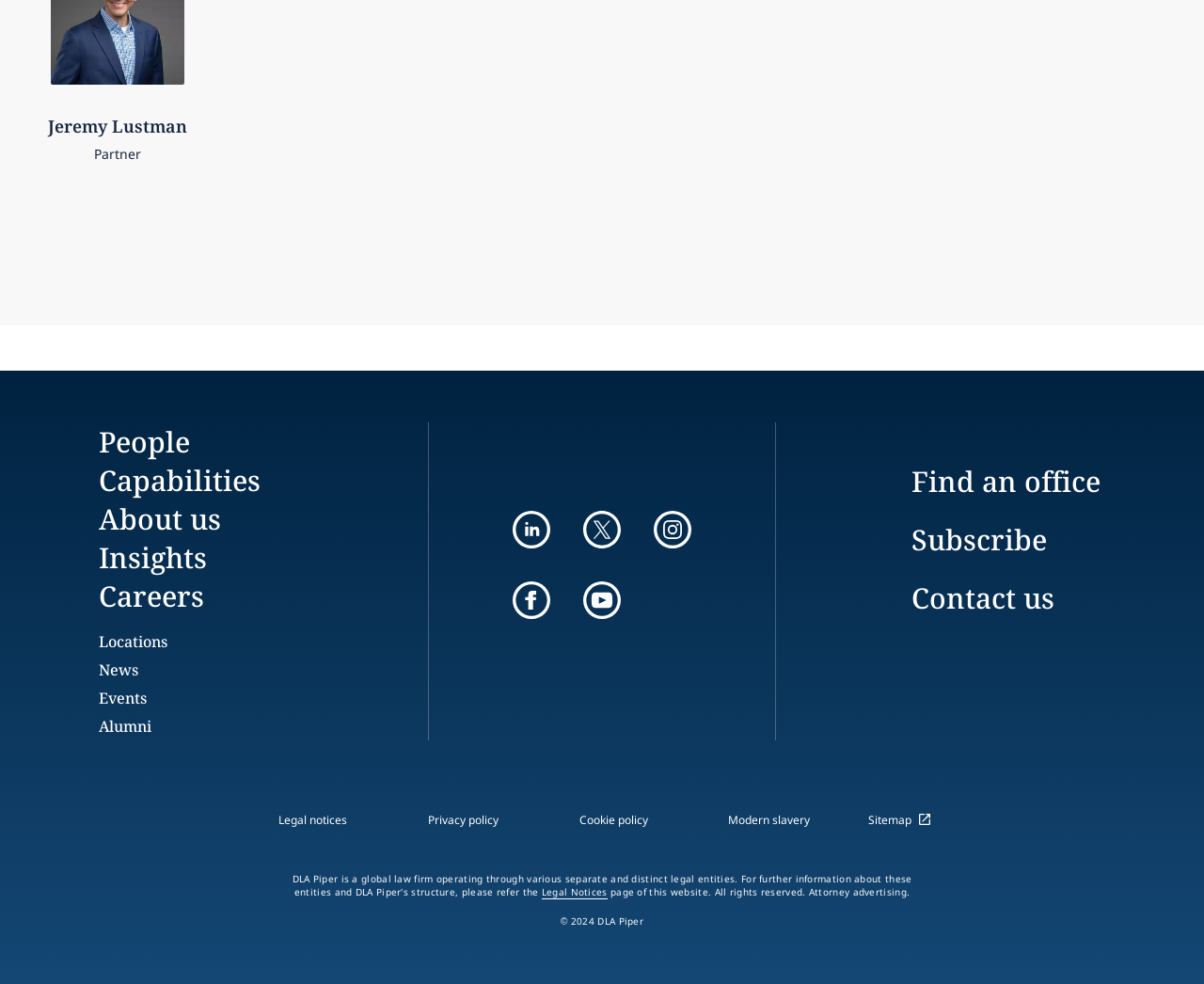How many main navigation links are present?
Using the image, provide a detailed and thorough answer to the question.

There are seven main navigation links present on the webpage, which are 'People', 'Capabilities', 'About us', 'Insights', 'Careers', 'Locations', and 'News'. These links can be found at the top of the webpage.